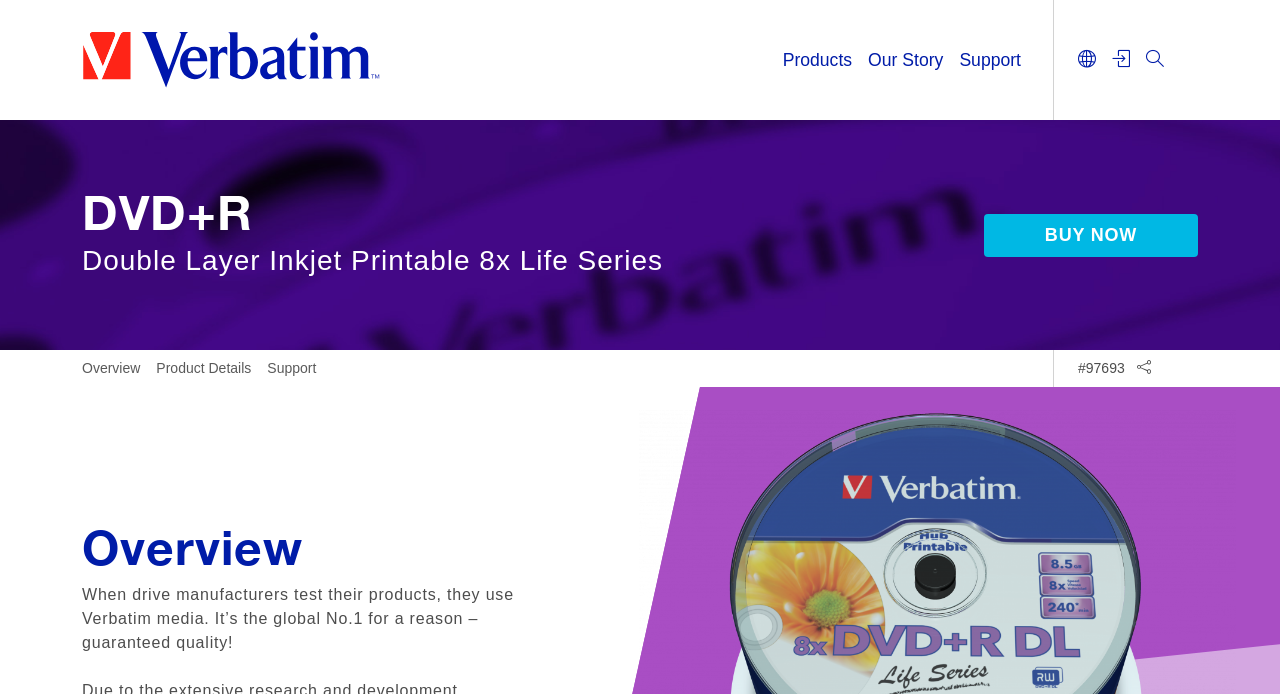Bounding box coordinates are given in the format (top-left x, top-left y, bottom-right x, bottom-right y). All values should be floating point numbers between 0 and 1. Provide the bounding box coordinate for the UI element described as: BUY NOW

[0.769, 0.308, 0.936, 0.37]